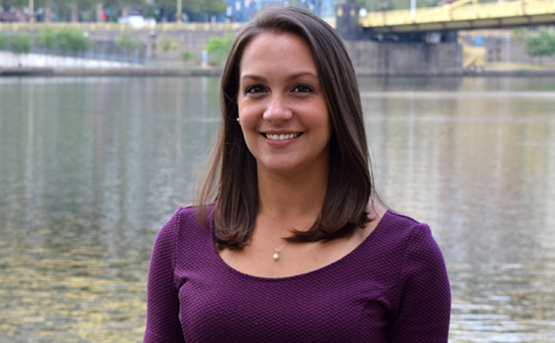What is the setting of the image?
Please give a detailed and elaborate answer to the question.

Although the image features a serene body of water, hints of greenery and a distant structure in the background suggest an urban setting, as mentioned in the caption.